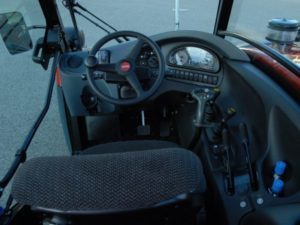What is the function of the gauges?
Answer the question with detailed information derived from the image.

The gauges on the instrument panel are used to monitor vital vehicle functions, allowing the operator to keep track of the tractor's performance and make adjustments as needed.